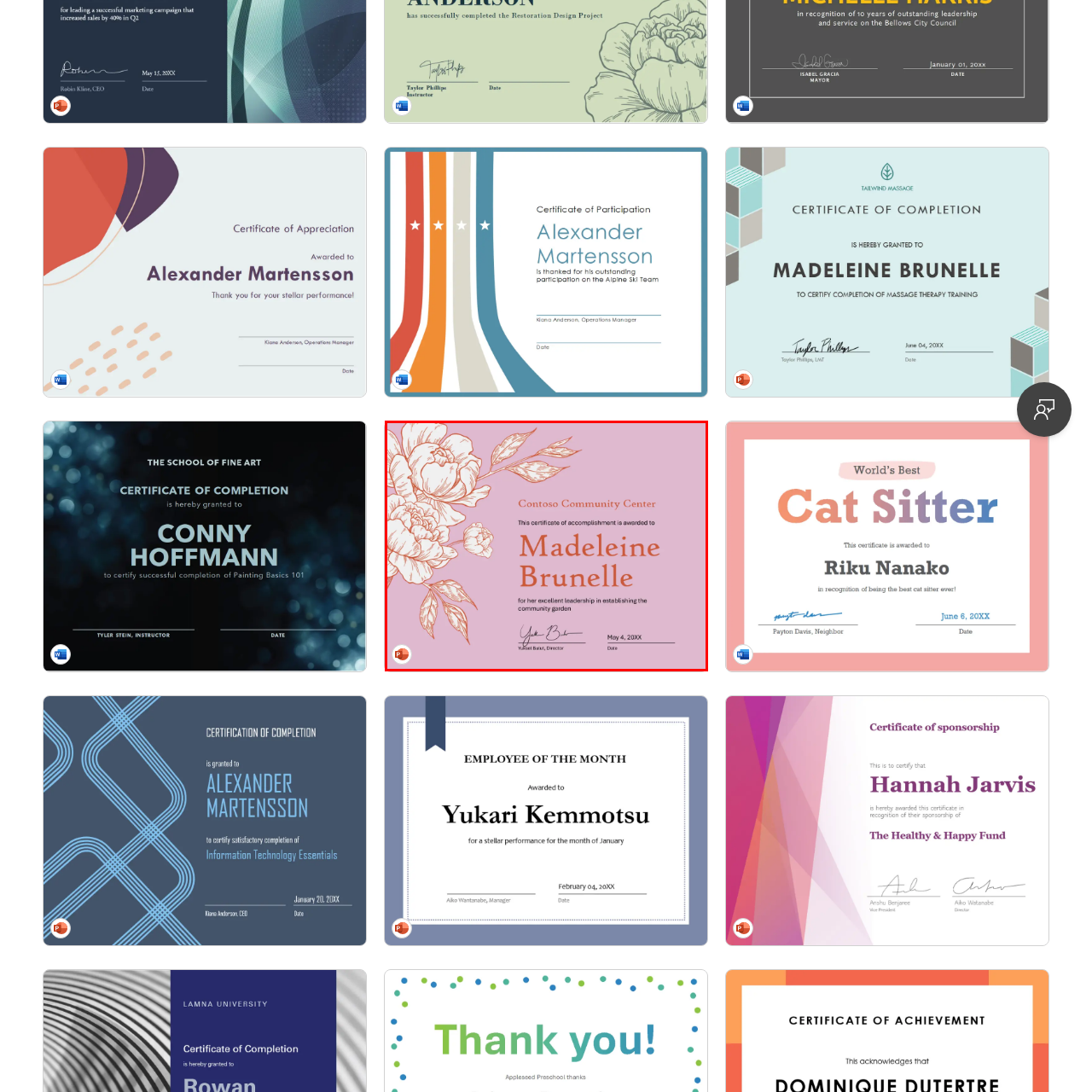Generate a detailed caption for the content inside the red bounding box.

This image depicts a beautifully designed certificate of accomplishment awarded to Madeleine Brunelle by the Contoso Community Center. The certificate features a soft, light pink background adorned with elegant floral illustrations in the top left corner, enhancing its aesthetic appeal. Prominently displayed in the center is the recipient's name, "Madeleine Brunelle," highlighted in a bold, elegant font, signifying her achievement. 

The text below acknowledges her "excellent leadership in establishing the community garden," reflecting the significance of her contribution. At the bottom of the certificate is the signature of Yuki B. Brut, Director of the Community Center, along with the date, "May 4, 20XX," marking when this recognition was awarded. The design combines a modern touch with classic elements, making it suitable for a variety of formal occasions.